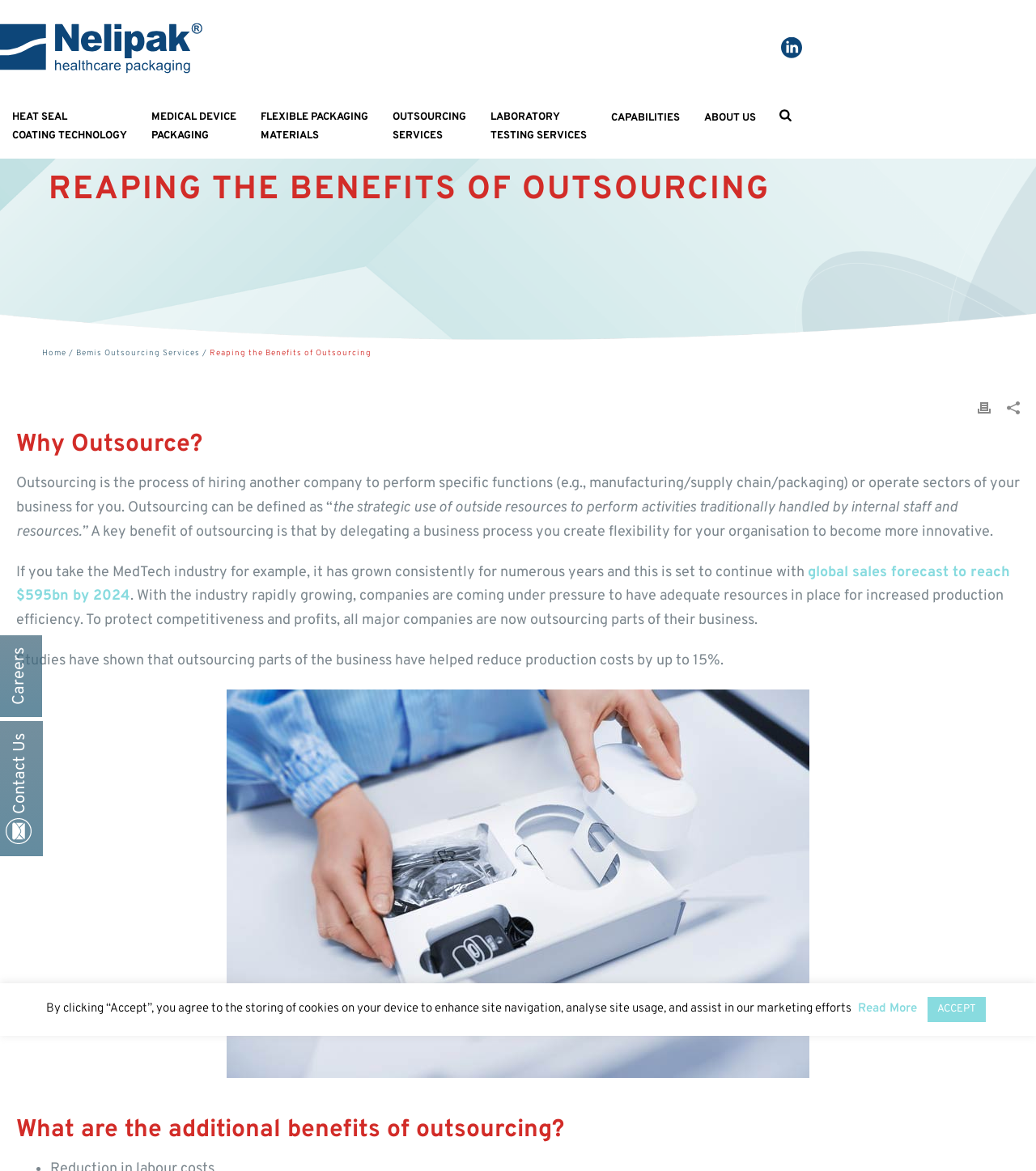Determine the bounding box coordinates for the clickable element required to fulfill the instruction: "Contact us". Provide the coordinates as four float numbers between 0 and 1, i.e., [left, top, right, bottom].

None